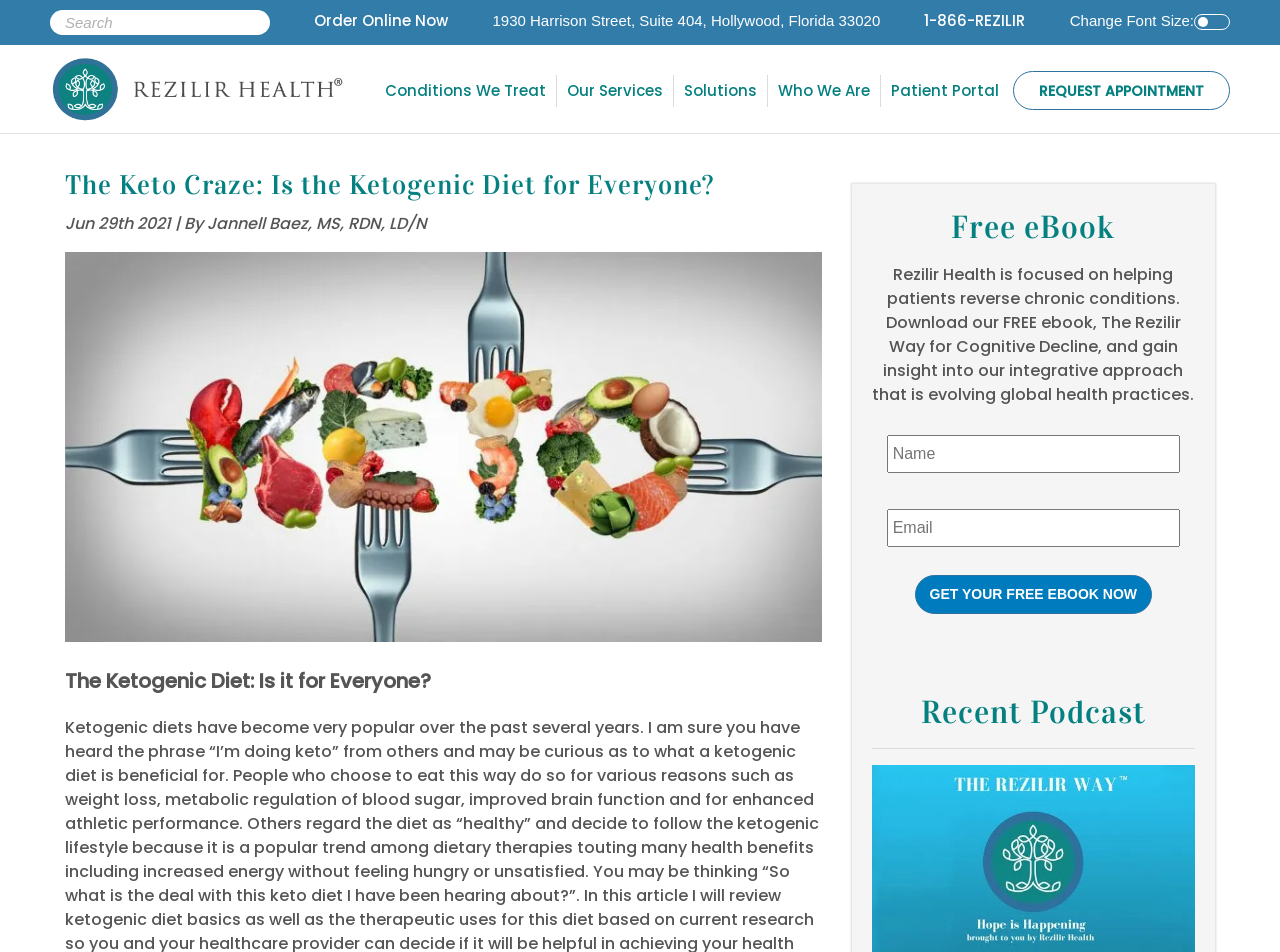Please answer the following question using a single word or phrase: 
What is the topic of the article on this webpage?

The Ketogenic Diet